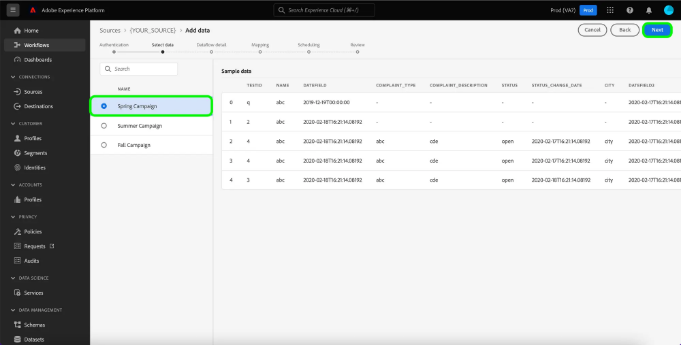Use a single word or phrase to answer the question: How many columns are in the 'Sample data' table?

5